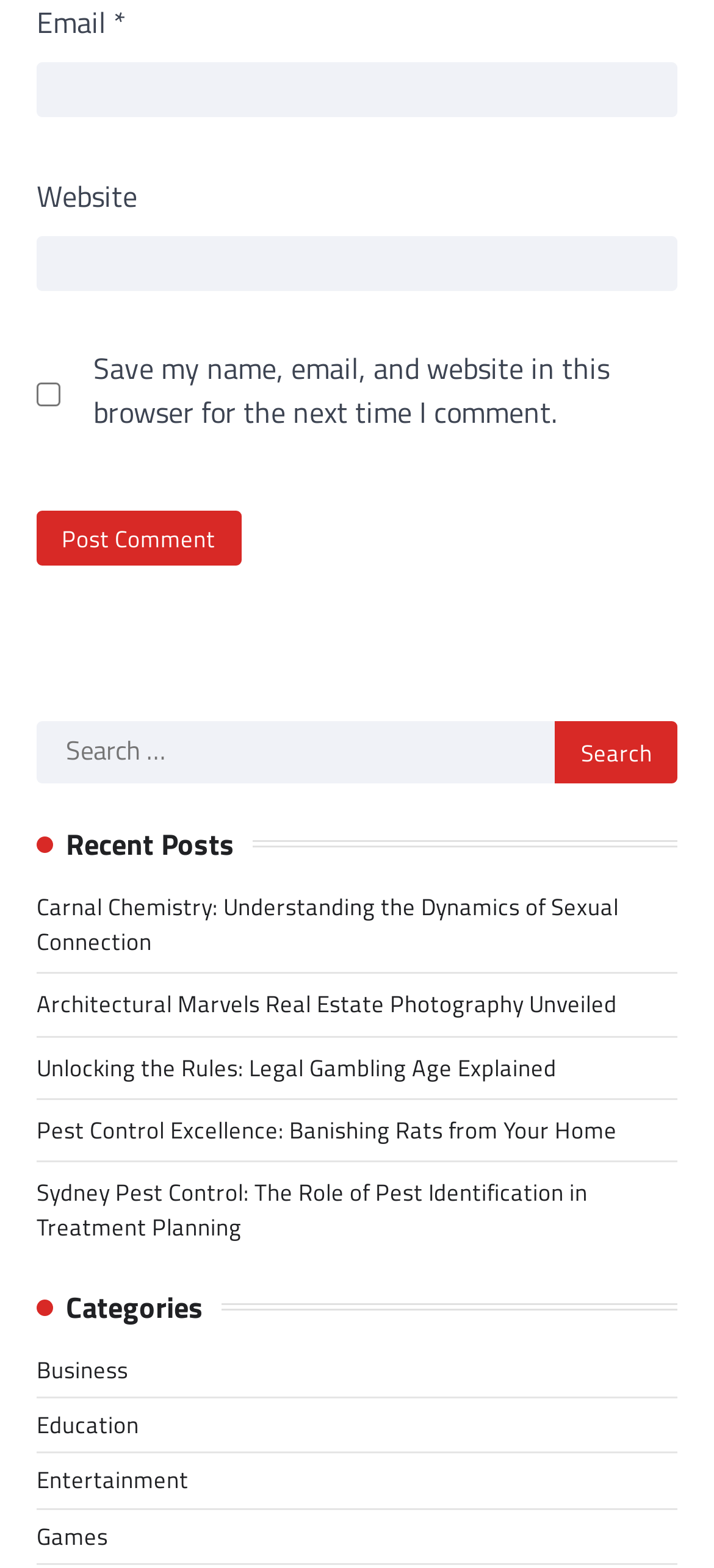Please give a concise answer to this question using a single word or phrase: 
How many categories are listed?

4